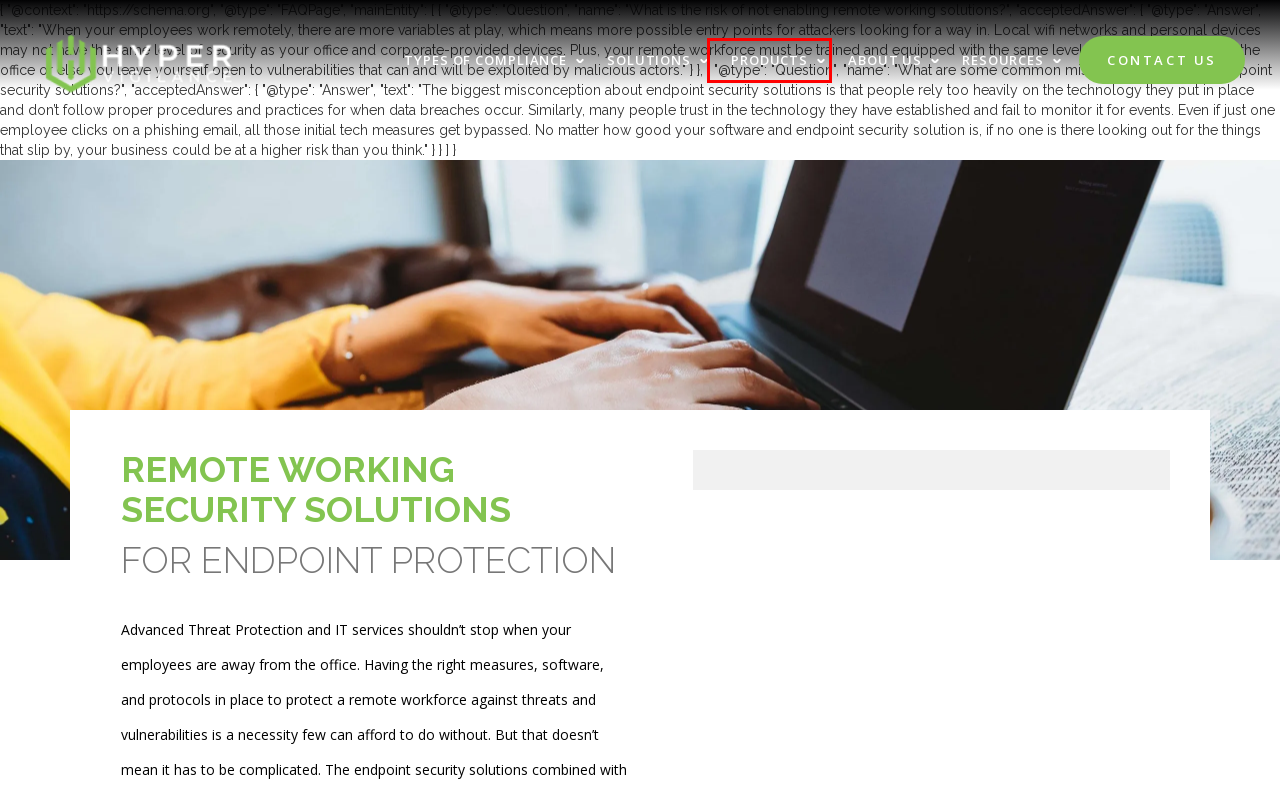Examine the screenshot of a webpage with a red bounding box around a specific UI element. Identify which webpage description best matches the new webpage that appears after clicking the element in the red bounding box. Here are the candidates:
A. About Us - Hyper Vigilance | Cybersecurity & Compliance Business
B. Proactive Cybersecurity Solutions and Services | Hyper Vigilance
C. GuardNet — An All-In-One Solution To Meet Compliance Your Needs
D. What is Compliance in Business? 7 Types of Compliance Areas
E. Contact Us: Cybersecurity & Compliance Management Solutions
F. Cybersecurity Protection and Advanced Threat Protection - Hyper Vigilance
G. Frequently Asked Questions | Cybersecurity — Hyper Vigilance
H. Signup For Free Consultation

C